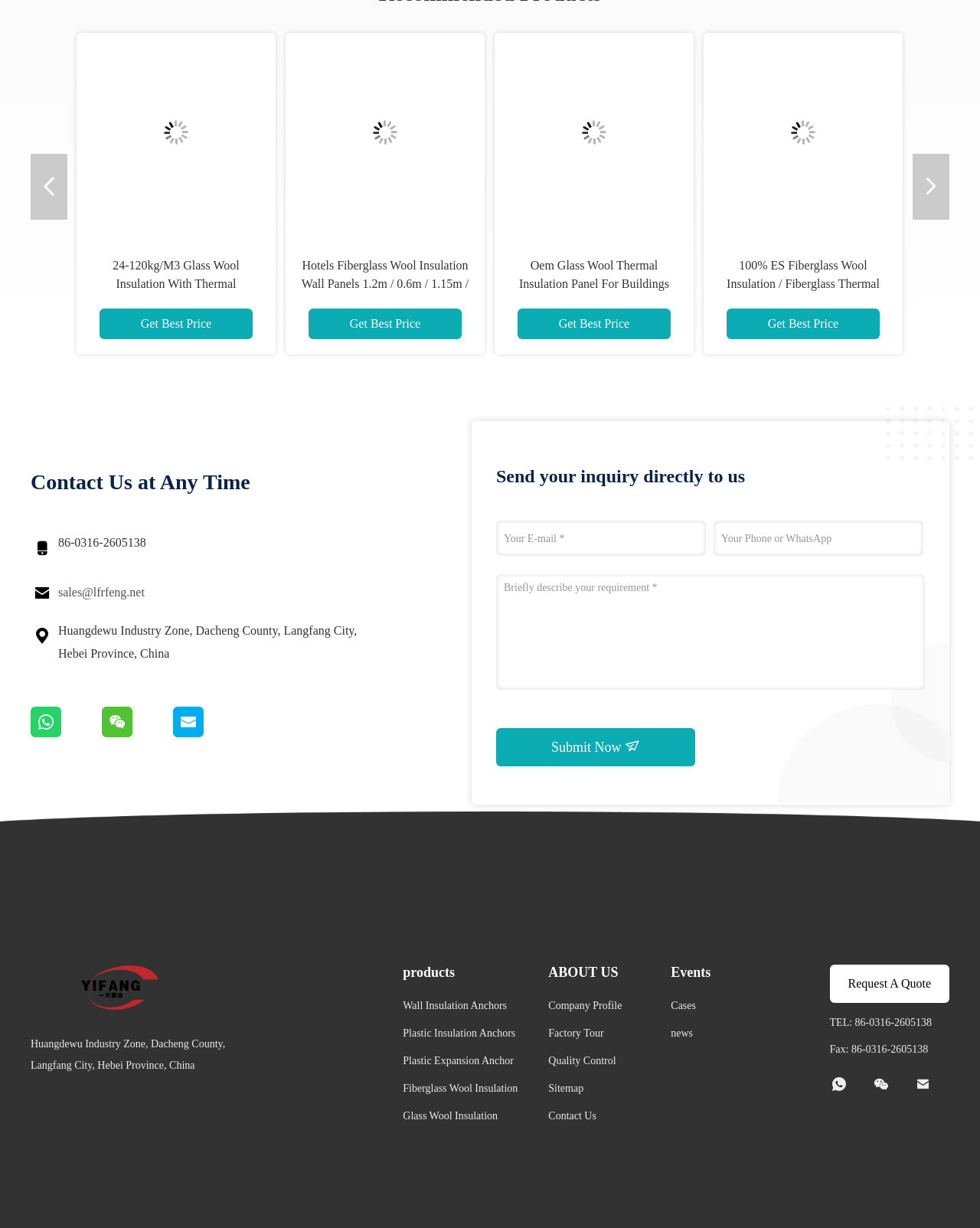Given the description "Contact Us", determine the bounding box of the corresponding UI element.

[0.56, 0.901, 0.653, 0.917]